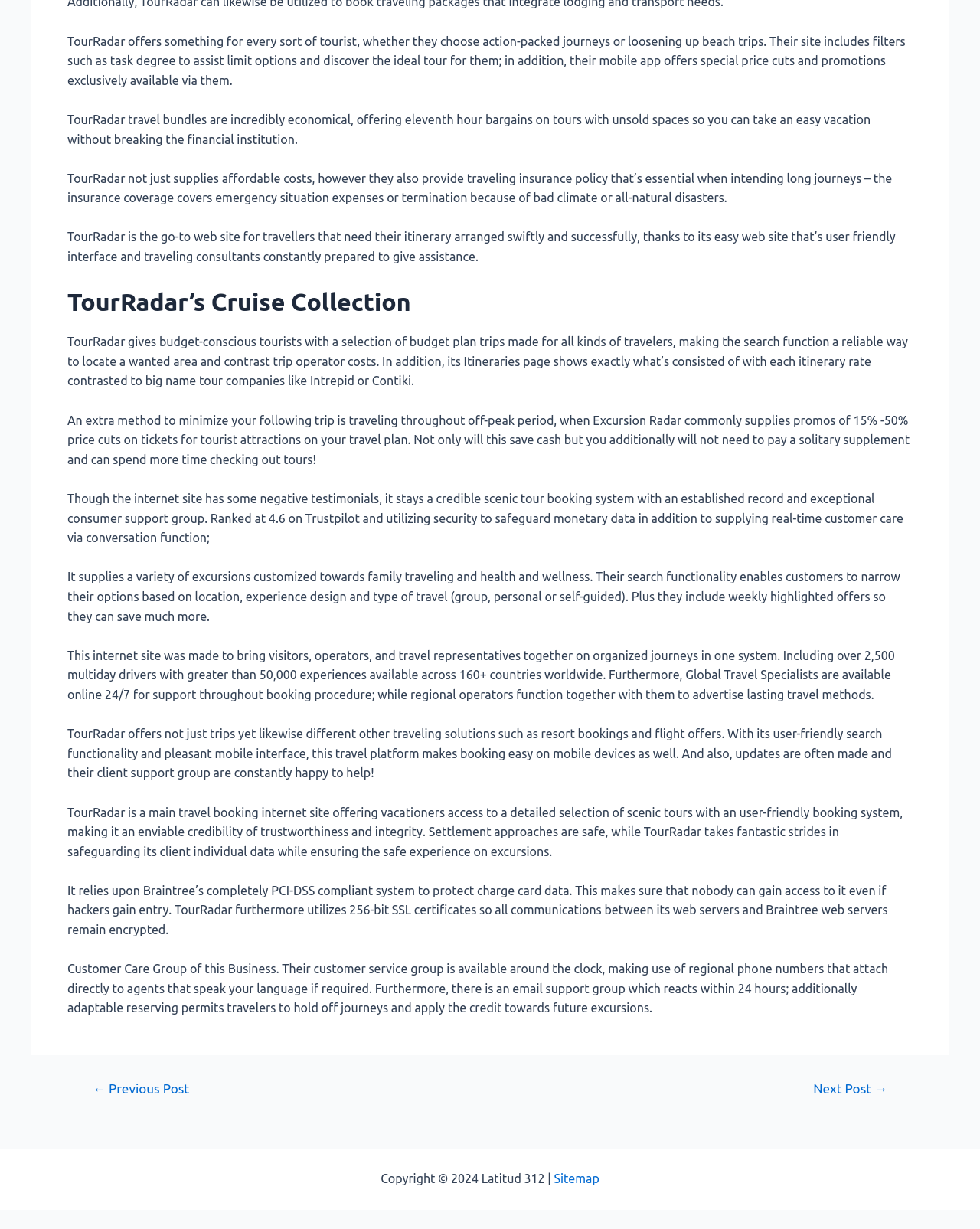What is the rating of TourRadar on Trustpilot?
Based on the screenshot, provide a one-word or short-phrase response.

4.6